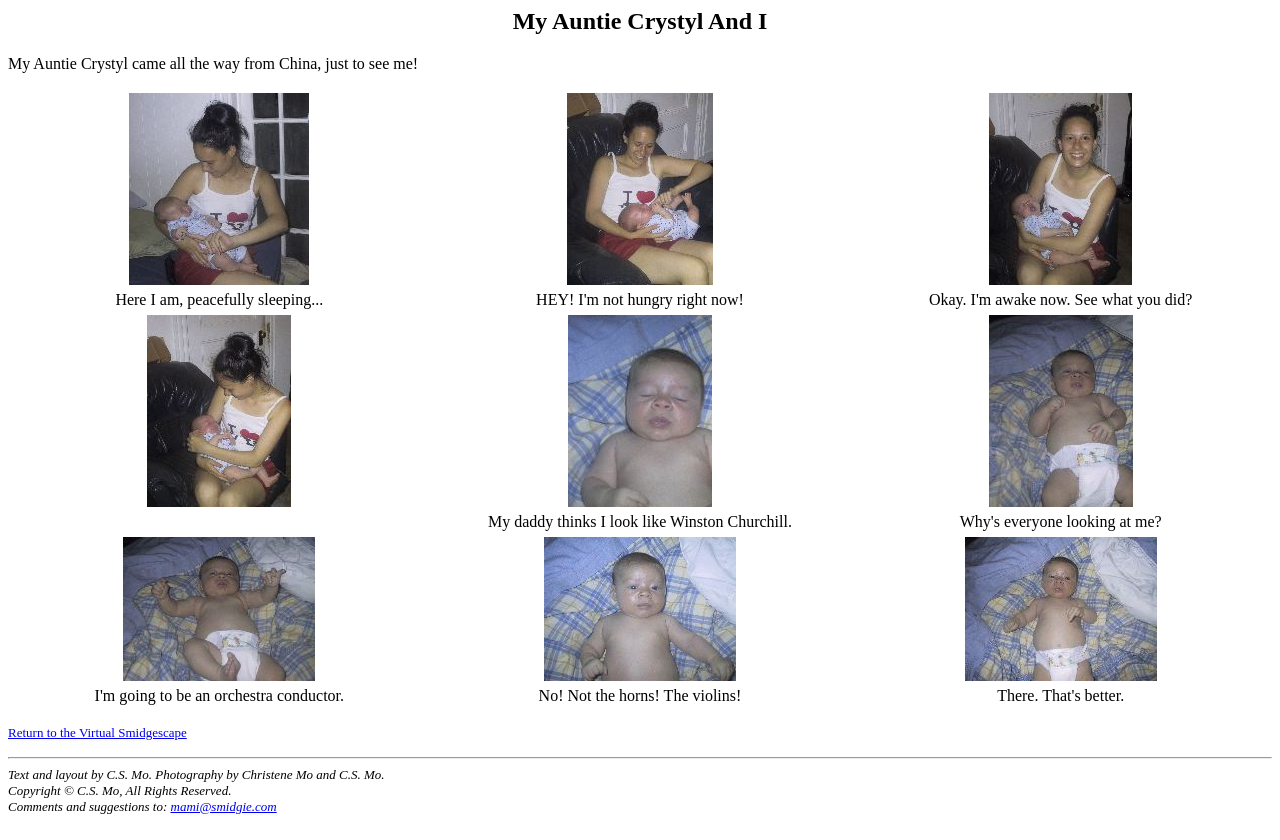Pinpoint the bounding box coordinates of the clickable element to carry out the following instruction: "Send email to mami@smidgie.com."

[0.133, 0.951, 0.216, 0.969]